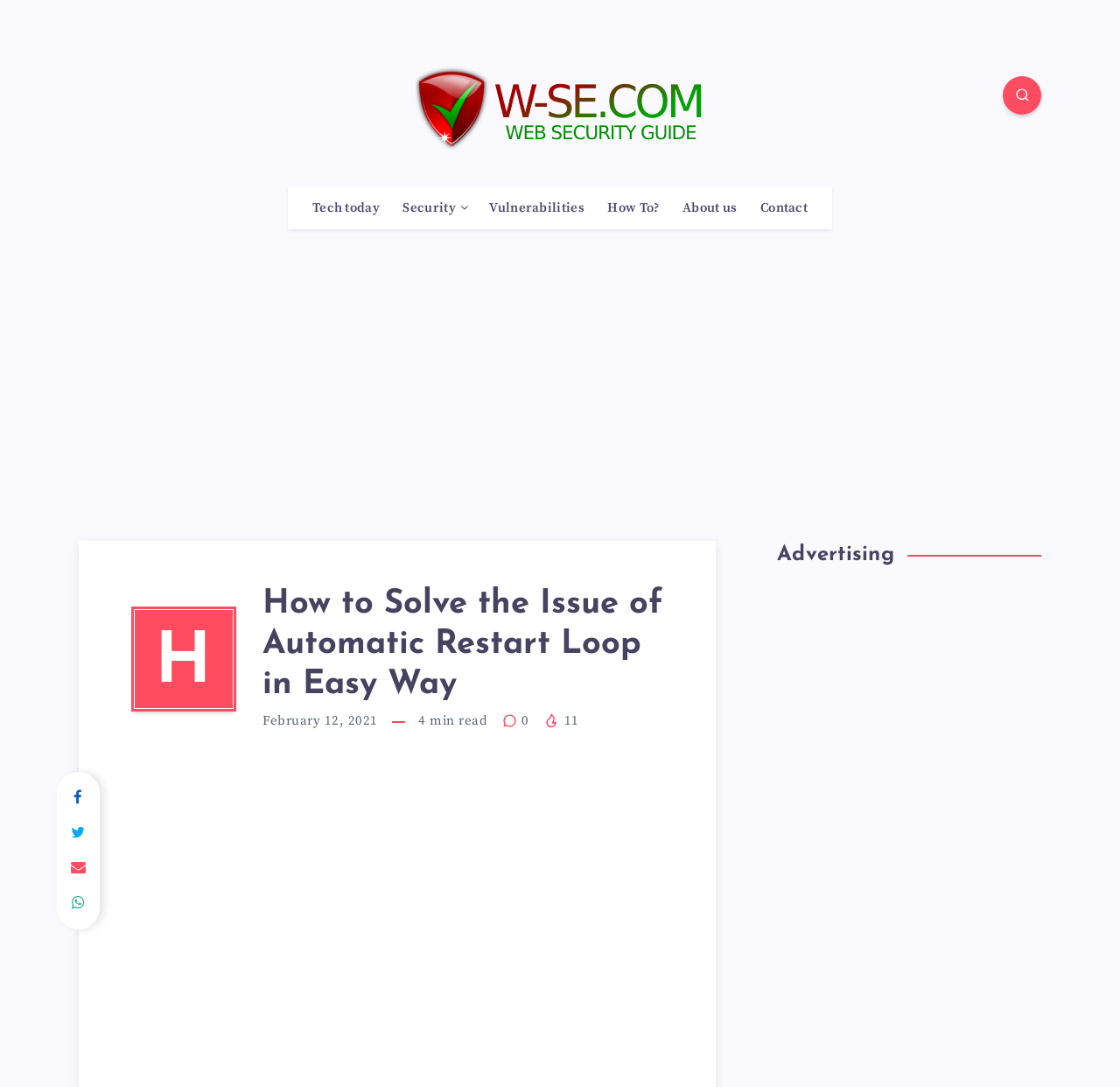Locate the bounding box coordinates of the element I should click to achieve the following instruction: "Click on the '0' comment link".

[0.448, 0.655, 0.476, 0.671]